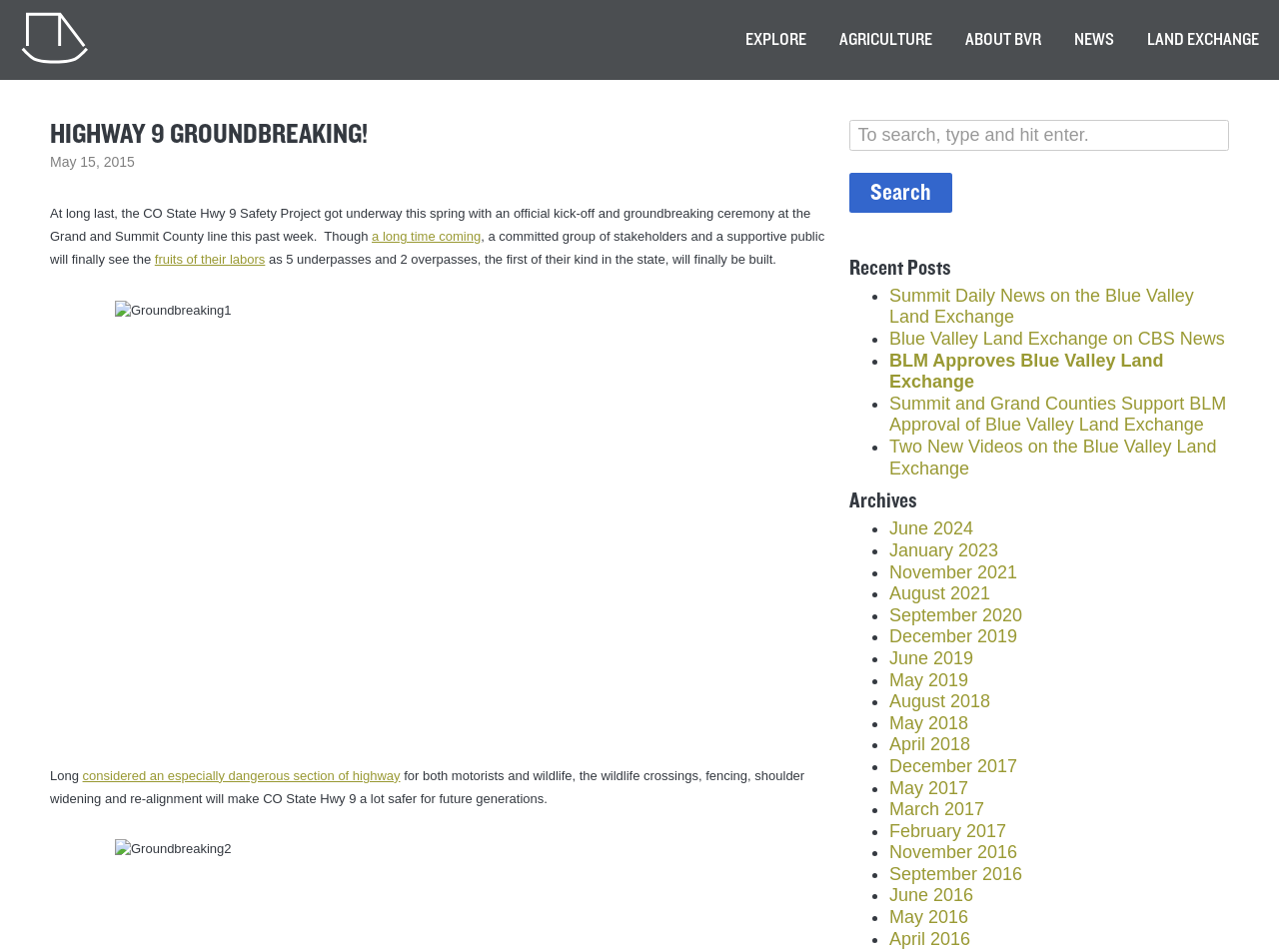Based on the element description September 2016, identify the bounding box of the UI element in the given webpage screenshot. The coordinates should be in the format (top-left x, top-left y, bottom-right x, bottom-right y) and must be between 0 and 1.

[0.695, 0.908, 0.799, 0.929]